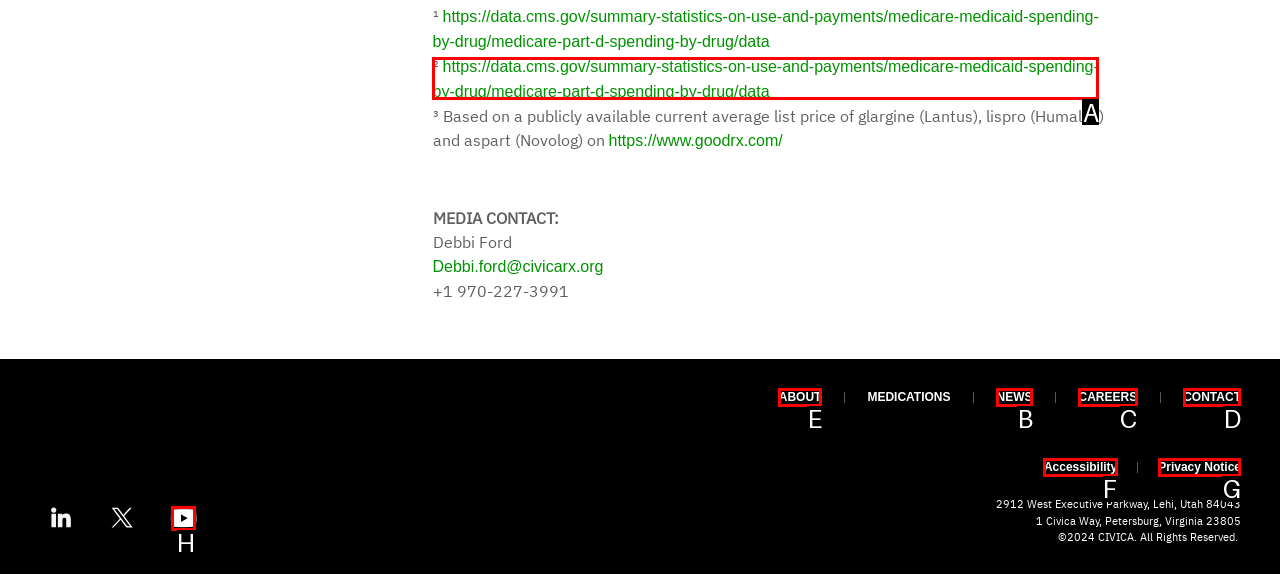Decide which UI element to click to accomplish the task: Go to the ABOUT page
Respond with the corresponding option letter.

E